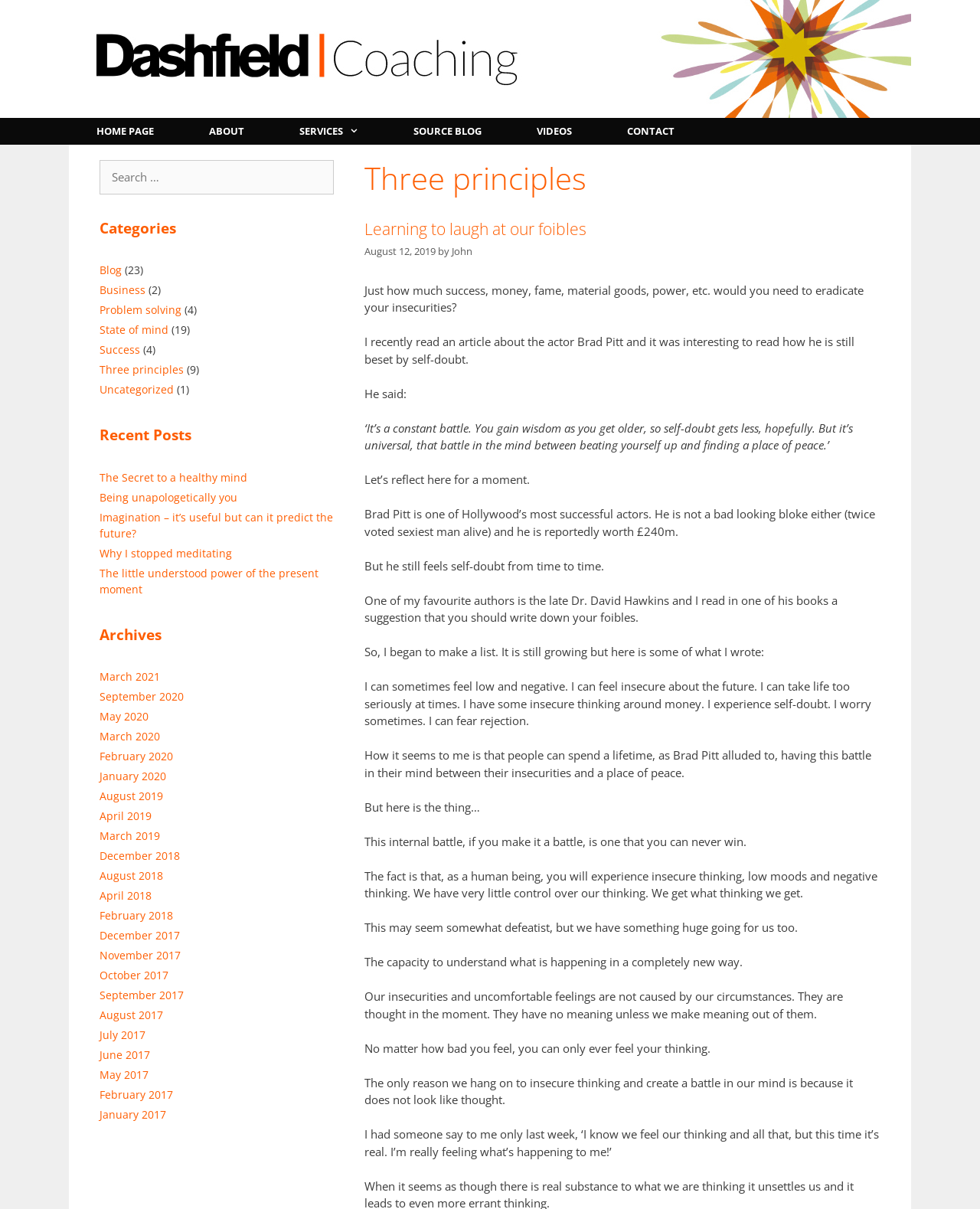Find the bounding box coordinates for the HTML element specified by: "Home".

None